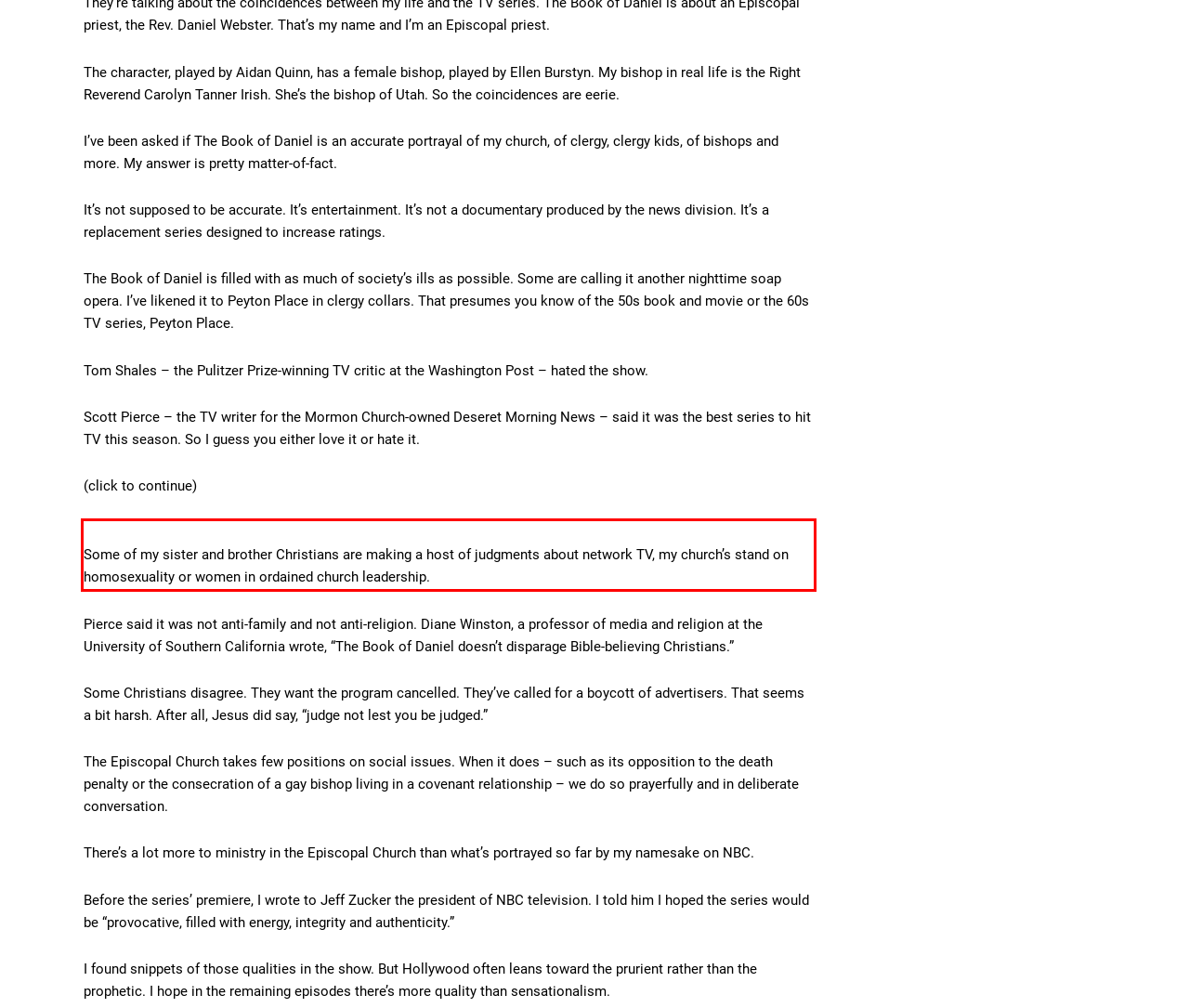There is a UI element on the webpage screenshot marked by a red bounding box. Extract and generate the text content from within this red box.

Some of my sister and brother Christians are making a host of judgments about network TV, my church’s stand on homosexuality or women in ordained church leadership.